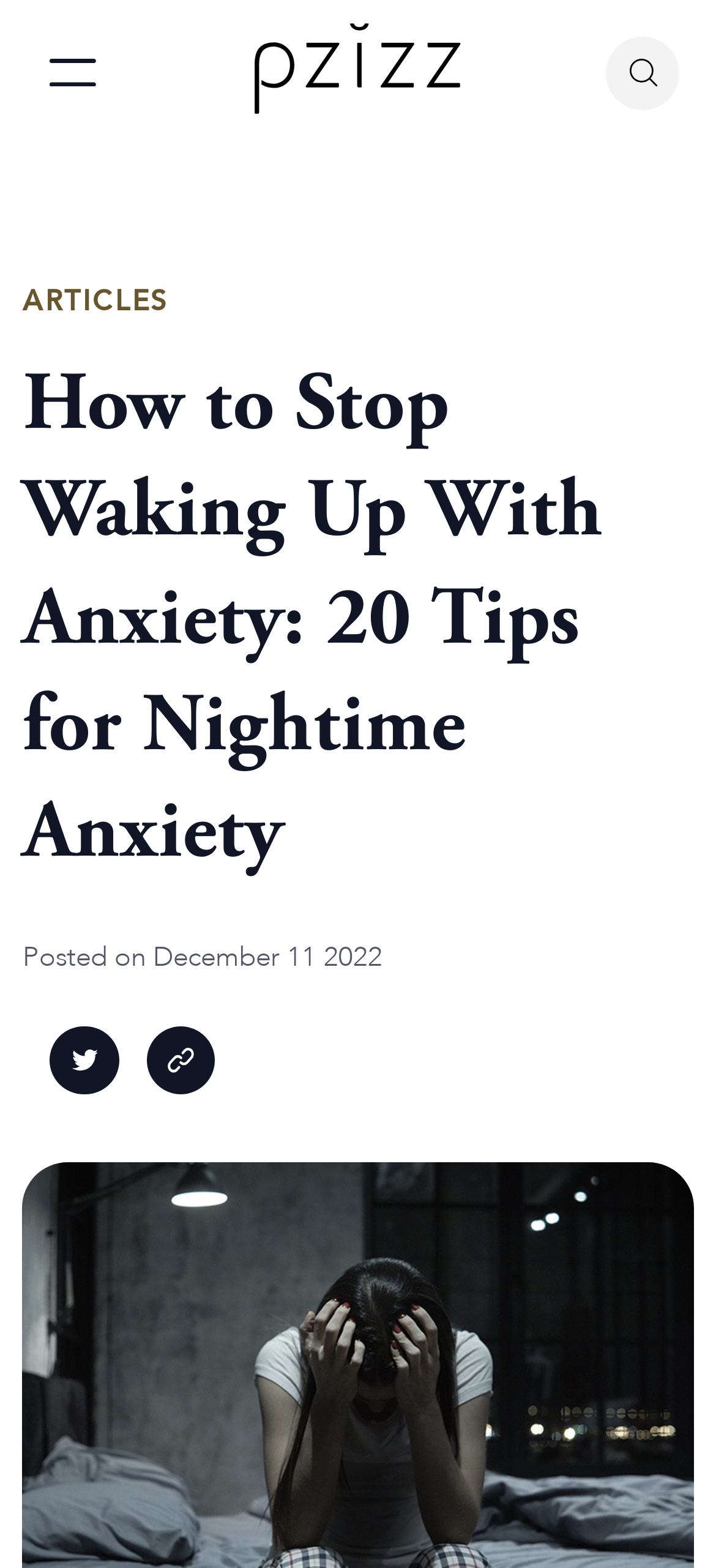What is the category of the article?
Based on the image, answer the question with as much detail as possible.

I determined the category of the article by looking at the heading element with the text 'ARTICLES' which is located at the top of the webpage, indicating that the article belongs to this category.